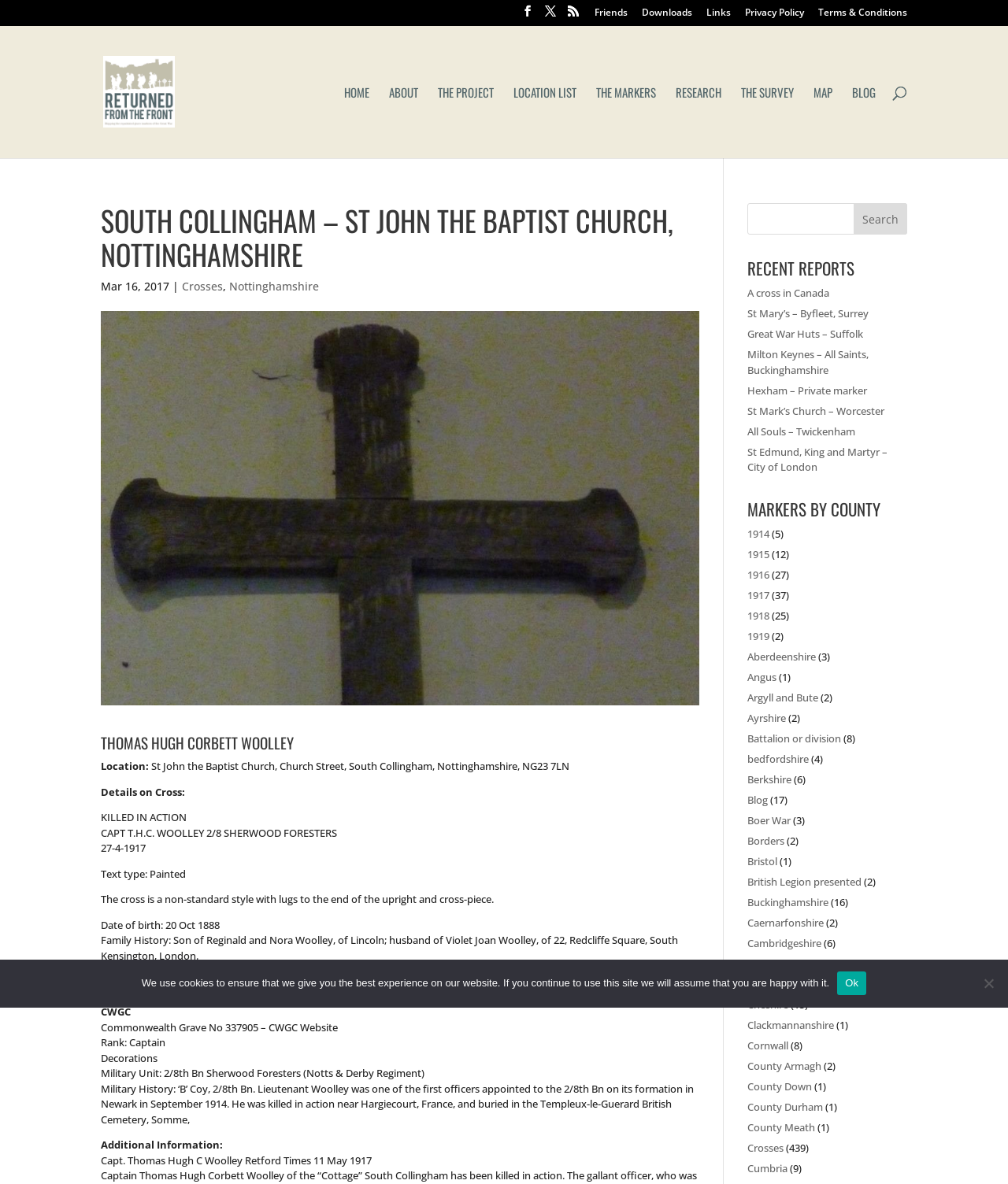Please identify the bounding box coordinates of the clickable element to fulfill the following instruction: "Search for something". The coordinates should be four float numbers between 0 and 1, i.e., [left, top, right, bottom].

[0.157, 0.021, 0.877, 0.023]